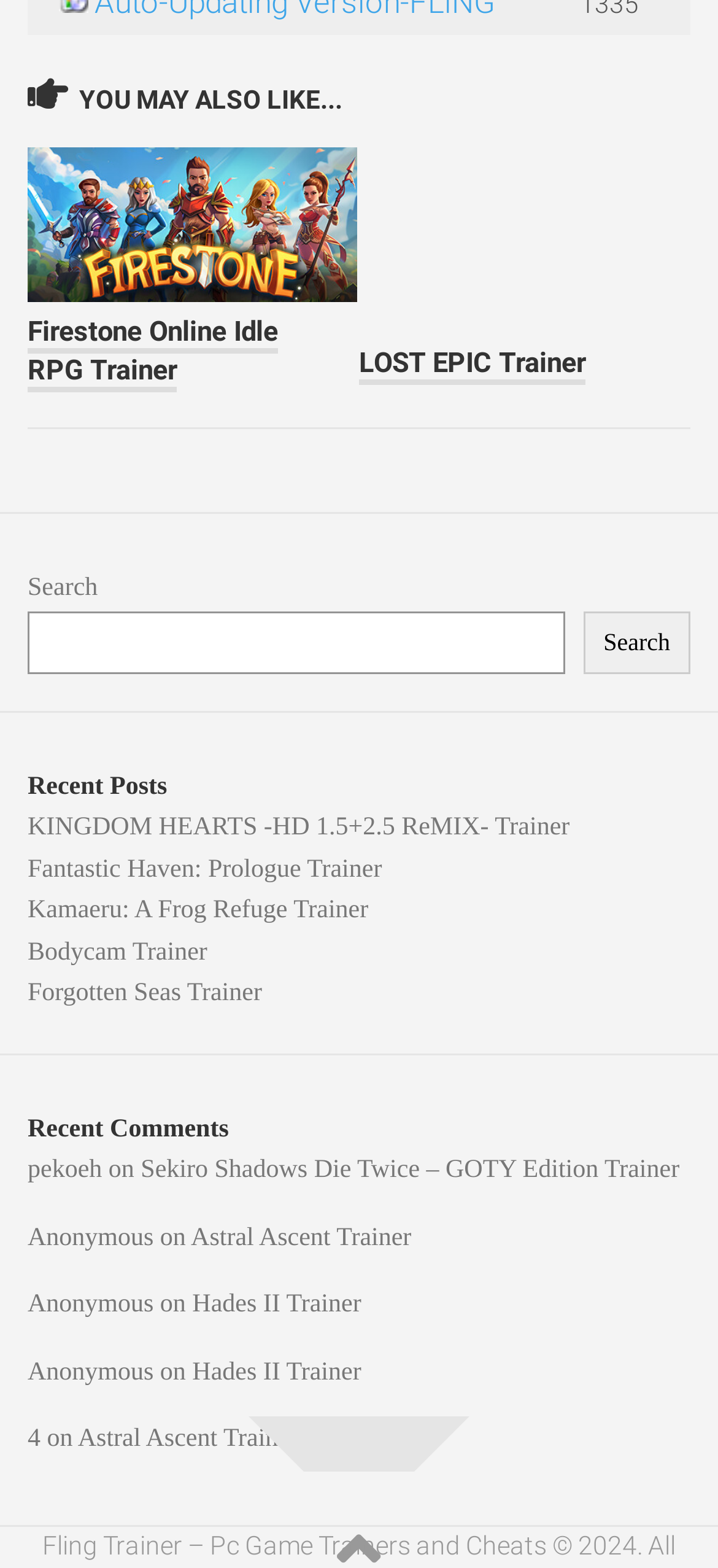Identify the bounding box coordinates of the area that should be clicked in order to complete the given instruction: "View Firestone Online Idle RPG Trainer". The bounding box coordinates should be four float numbers between 0 and 1, i.e., [left, top, right, bottom].

[0.038, 0.201, 0.387, 0.25]